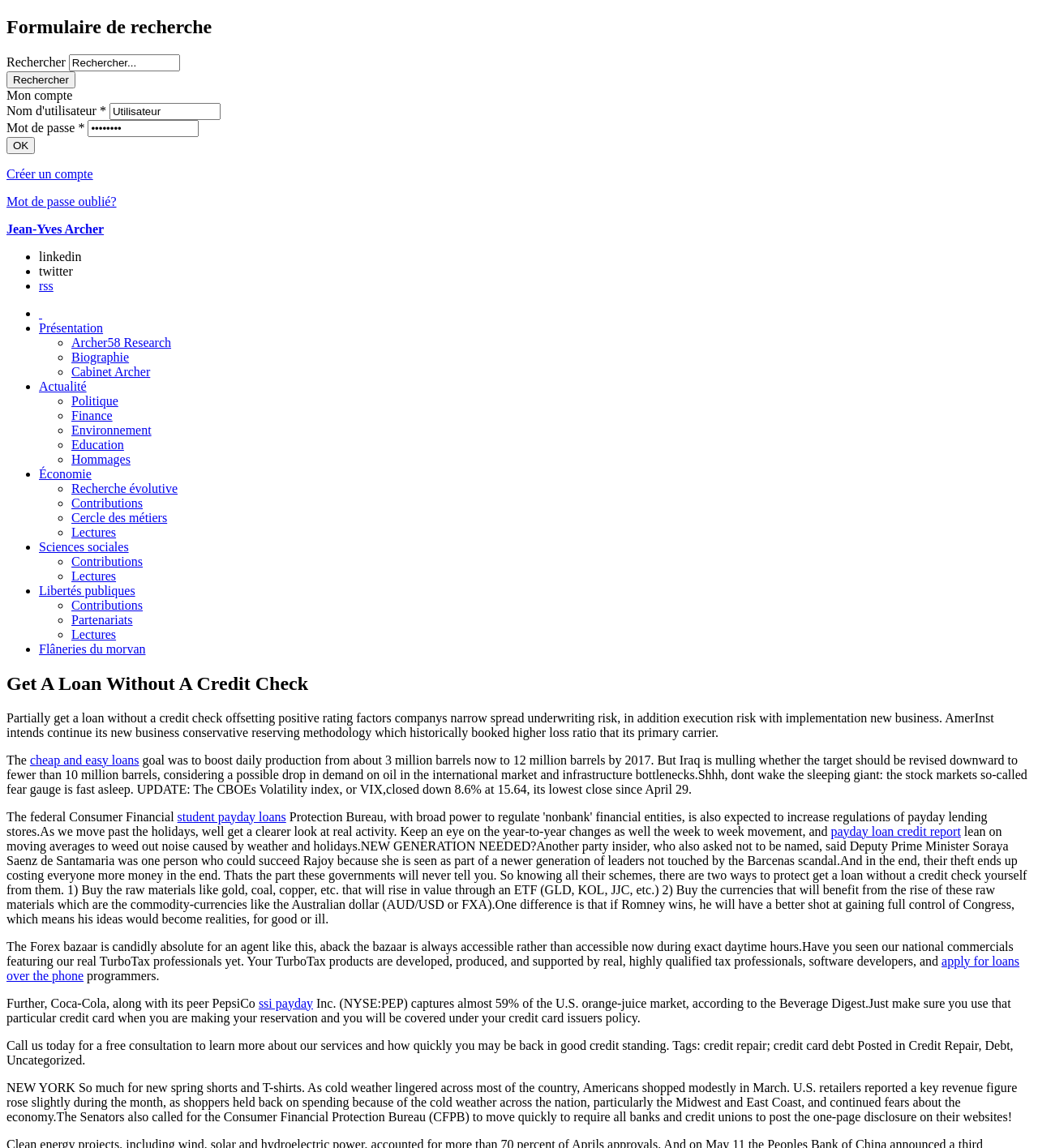What is the purpose of the 'Rechercher' button?
Analyze the image and provide a thorough answer to the question.

The 'Rechercher' button is located next to a textbox with a placeholder 'Rechercher...'. This suggests that the button is used to submit a search query, and the textbox is where the user can input their search terms.